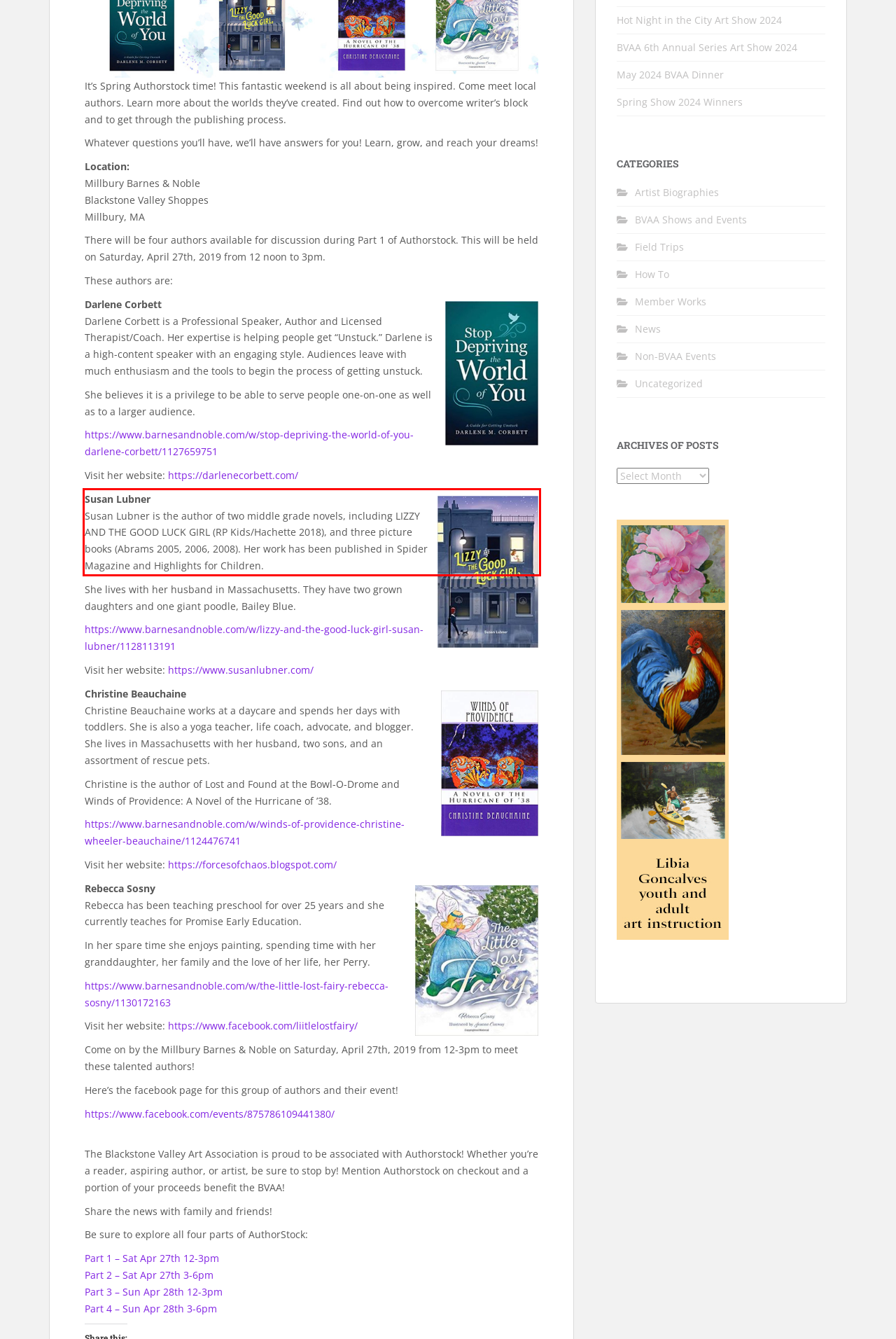In the given screenshot, locate the red bounding box and extract the text content from within it.

Susan Lubner Susan Lubner is the author of two middle grade novels, including LIZZY AND THE GOOD LUCK GIRL (RP Kids/Hachette 2018), and three picture books (Abrams 2005, 2006, 2008). Her work has been published in Spider Magazine and Highlights for Children.